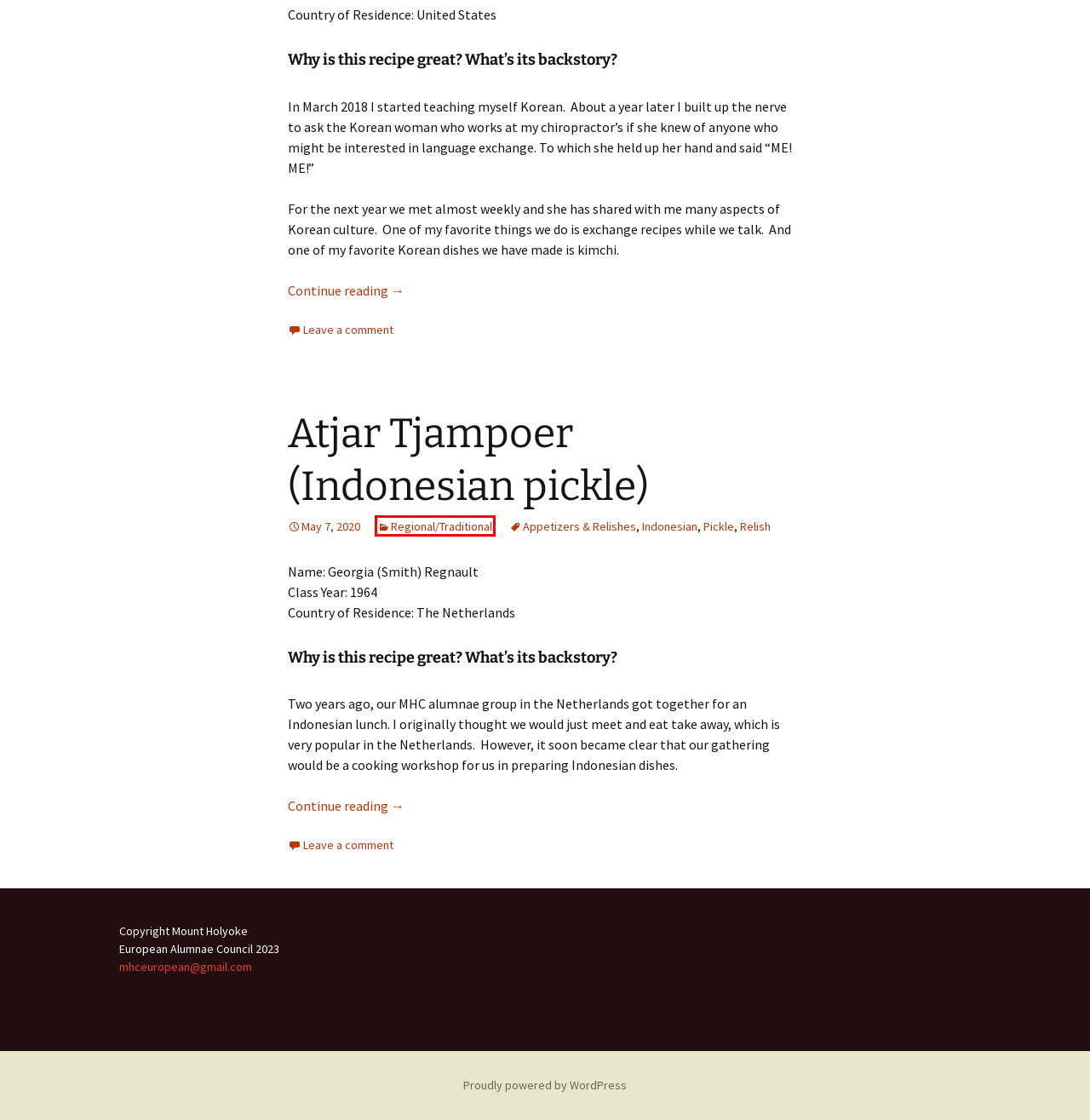With the provided webpage screenshot containing a red bounding box around a UI element, determine which description best matches the new webpage that appears after clicking the selected element. The choices are:
A. Appetizers & Relishes | Mount Holyoke European Alumnae
B. Atjar Tjampoer (Indonesian pickle) | Mount Holyoke European Alumnae
C. Spicy | Mount Holyoke European Alumnae
D. Regional/Traditional | Mount Holyoke European Alumnae
E. The Winners | Mount Holyoke European Alumnae
F. July 2020 | Mount Holyoke European Alumnae
G. Blog Tool, Publishing Platform, and CMS – WordPress.org
H. Indonesian | Mount Holyoke European Alumnae

D